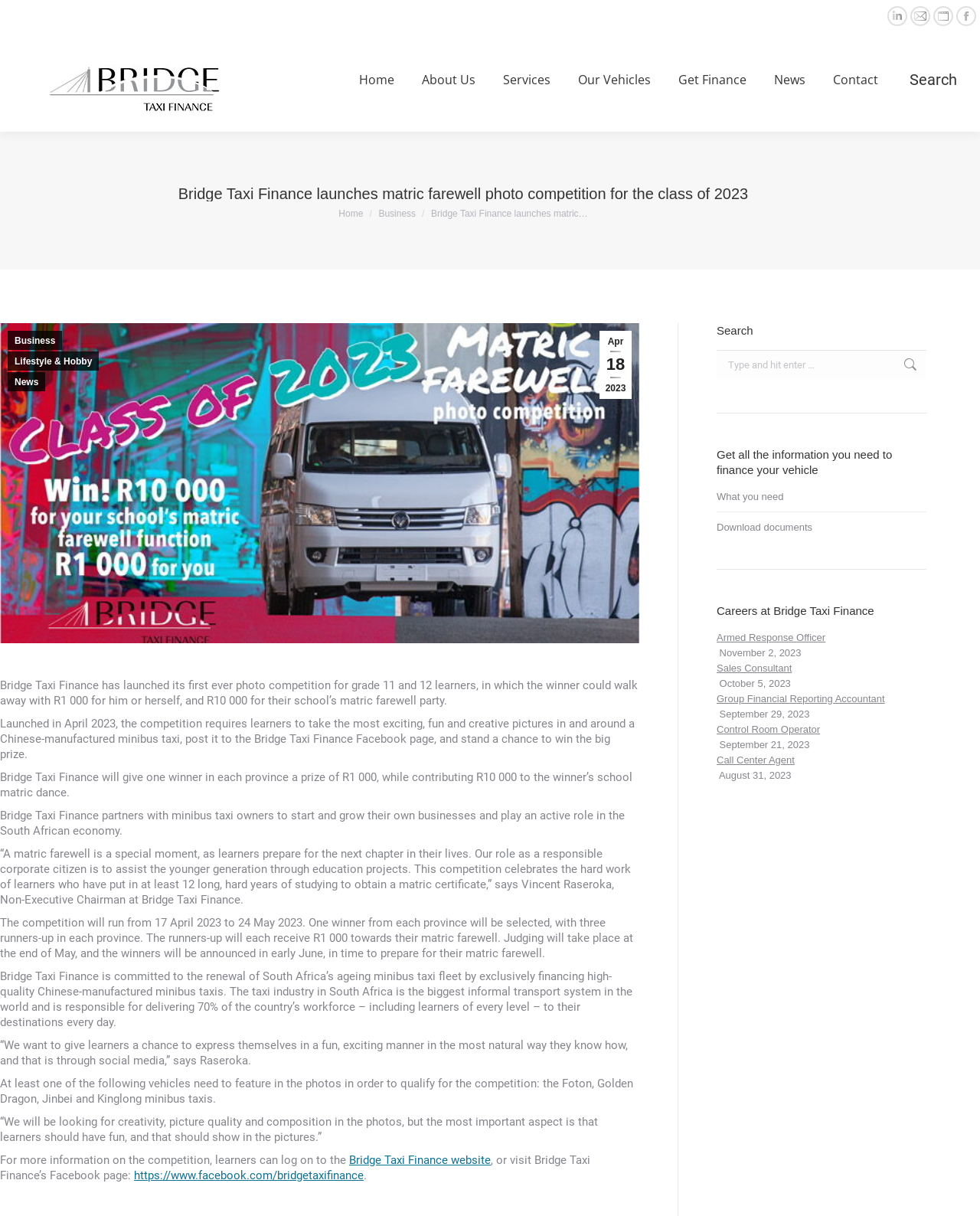Calculate the bounding box coordinates for the UI element based on the following description: "Download documents". Ensure the coordinates are four float numbers between 0 and 1, i.e., [left, top, right, bottom].

[0.731, 0.428, 0.829, 0.44]